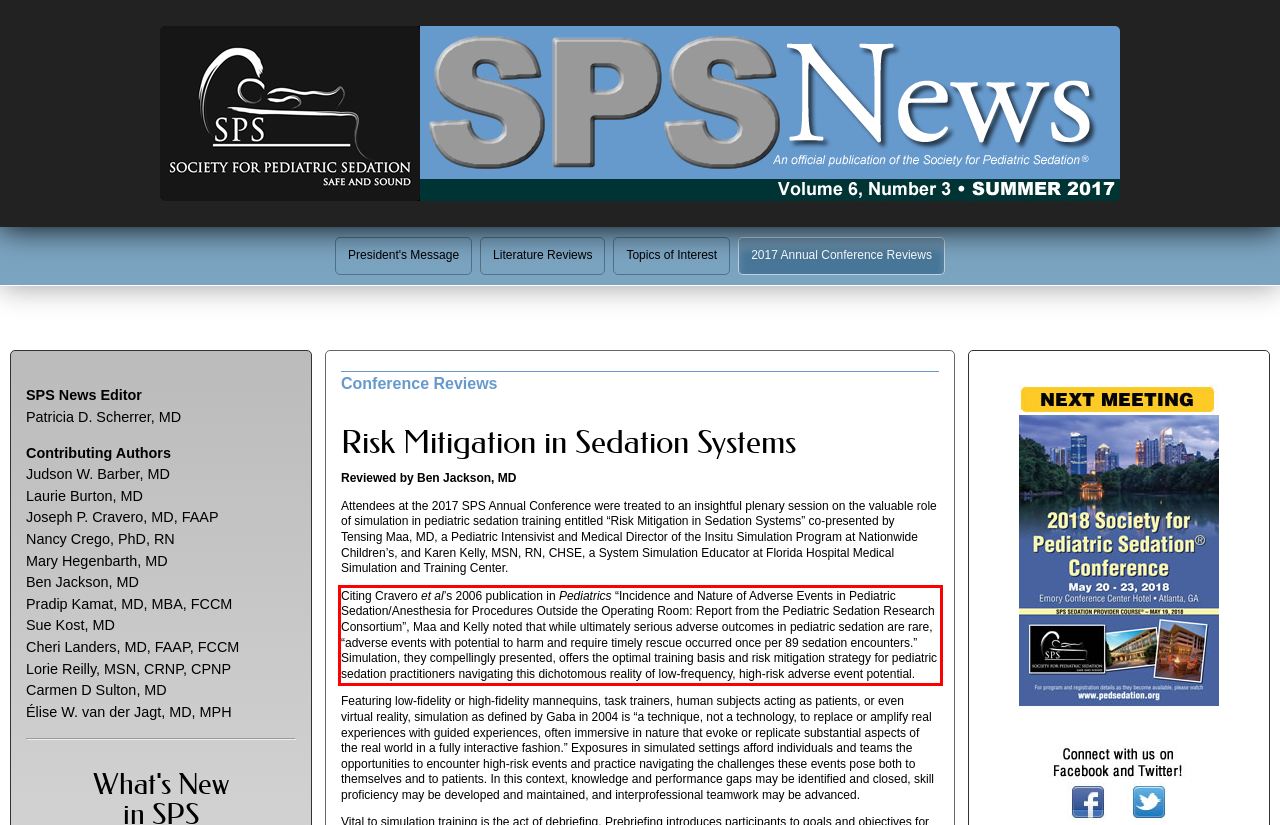Examine the webpage screenshot and use OCR to recognize and output the text within the red bounding box.

Citing Cravero et al’s 2006 publication in Pediatrics “Incidence and Nature of Adverse Events in Pediatric Sedation/Anesthesia for Procedures Outside the Operating Room: Report from the Pediatric Sedation Research Consortium”, Maa and Kelly noted that while ultimately serious adverse outcomes in pediatric sedation are rare, “adverse events with potential to harm and require timely rescue occurred once per 89 sedation encounters.” Simulation, they compellingly presented, offers the optimal training basis and risk mitigation strategy for pediatric sedation practitioners navigating this dichotomous reality of low-frequency, high-risk adverse event potential.